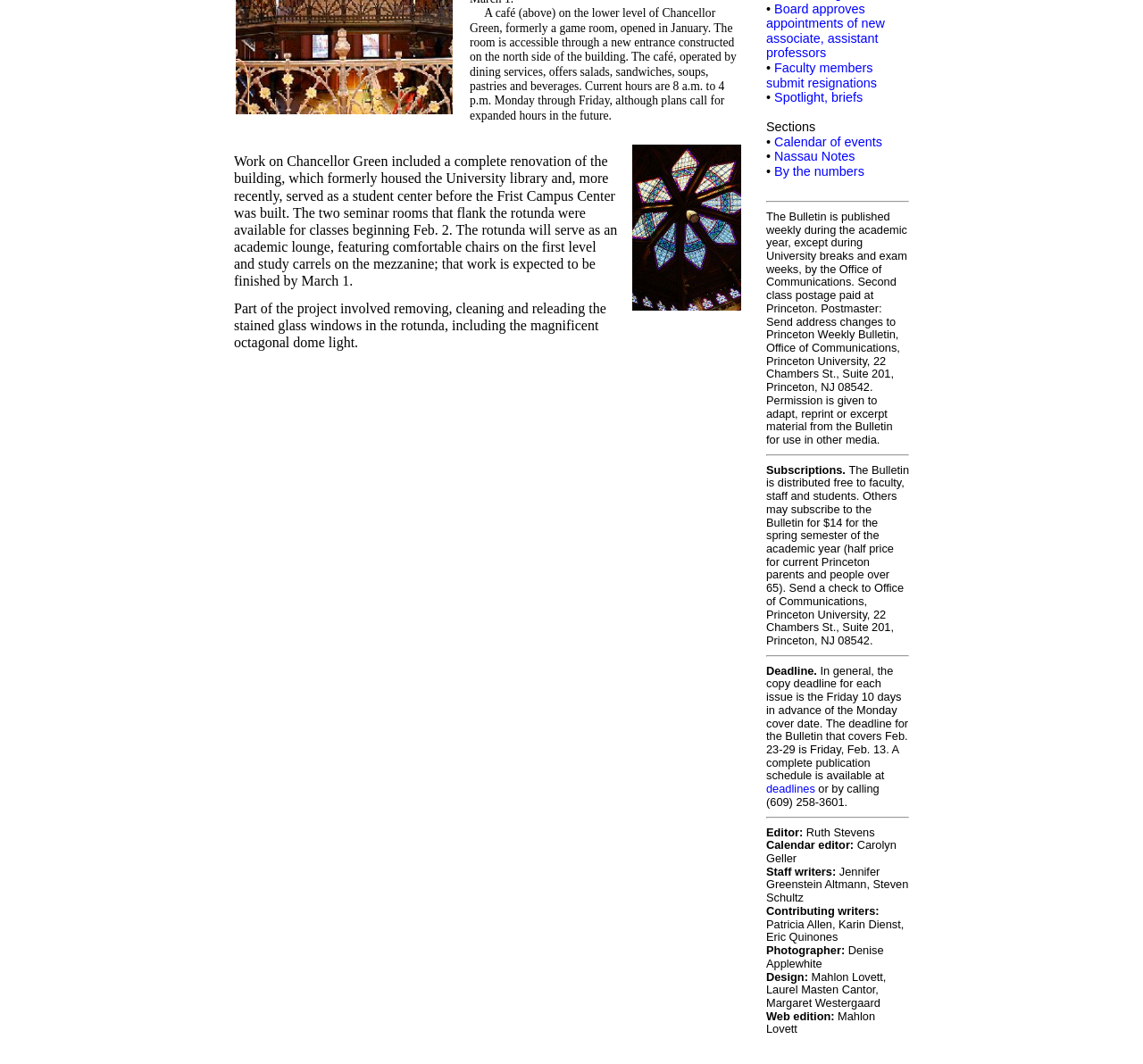Provide the bounding box coordinates, formatted as (top-left x, top-left y, bottom-right x, bottom-right y), with all values being floating point numbers between 0 and 1. Identify the bounding box of the UI element that matches the description: Faculty members submit resignations

[0.67, 0.057, 0.767, 0.084]